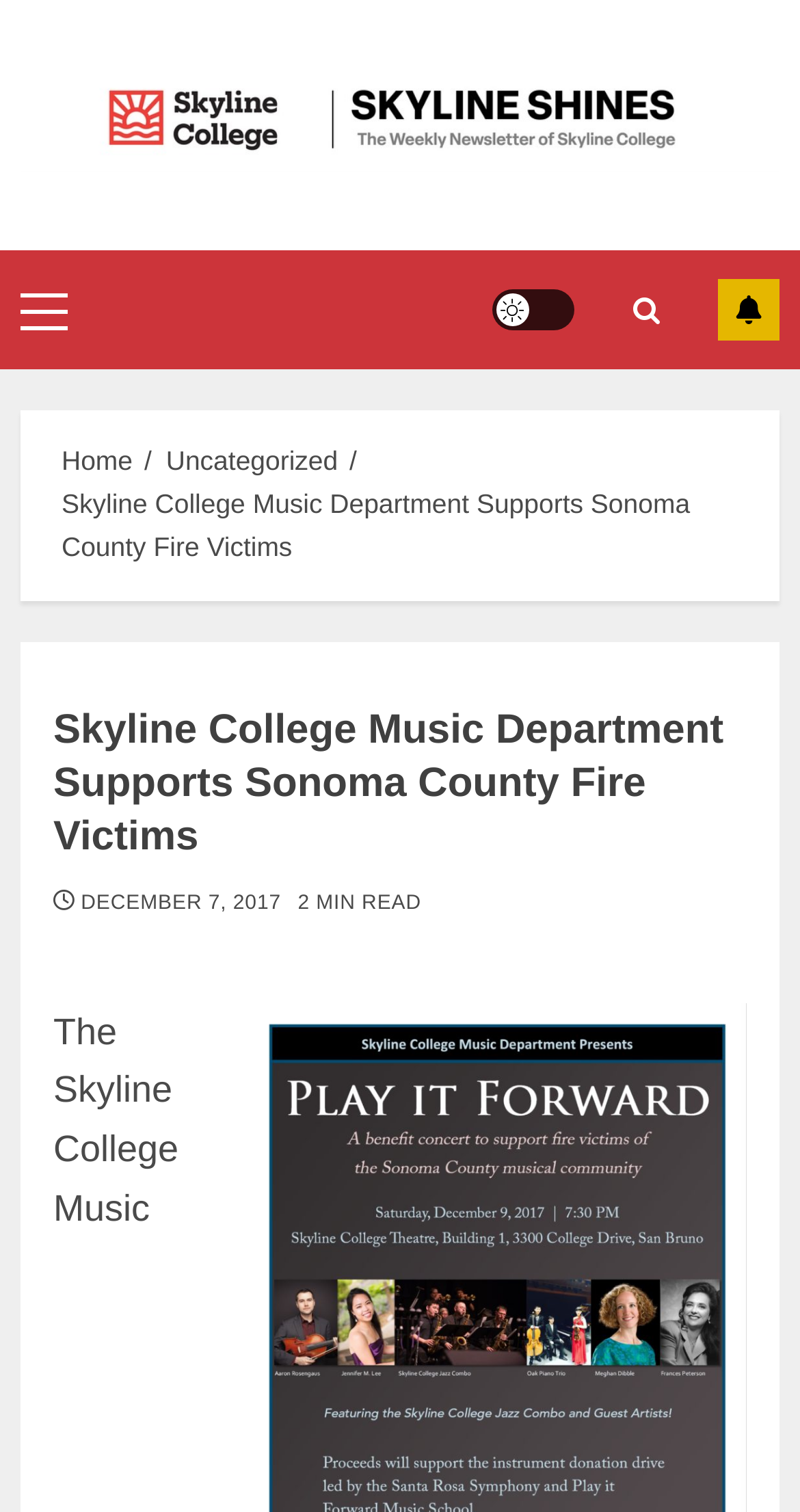Please identify the bounding box coordinates of the clickable area that will fulfill the following instruction: "Click the Skyline Shines link". The coordinates should be in the format of four float numbers between 0 and 1, i.e., [left, top, right, bottom].

[0.026, 0.041, 0.974, 0.125]